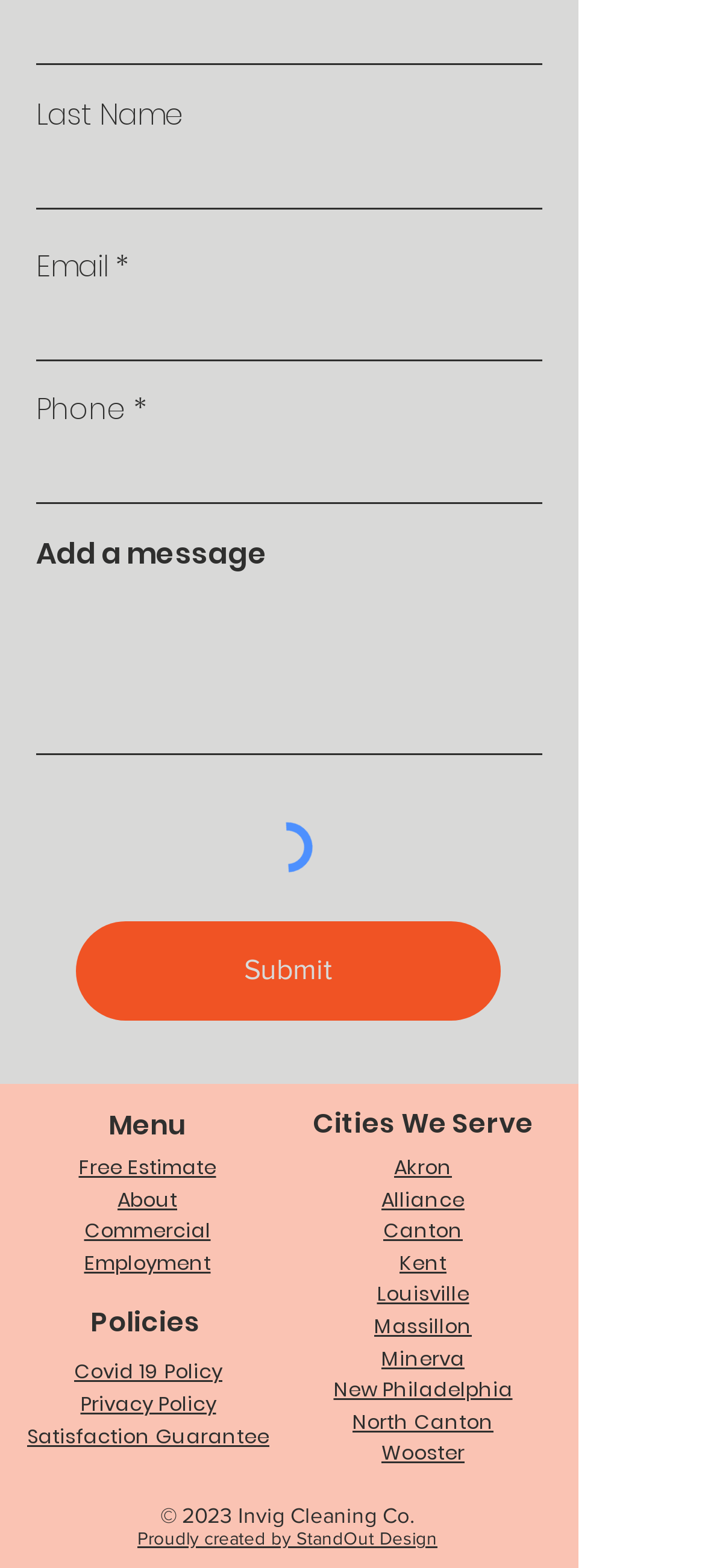Who designed the webpage?
Refer to the image and provide a thorough answer to the question.

The webpage has a link at the bottom, 'Proudly created by StandOut Design', which indicates that the webpage was designed by StandOut Design.